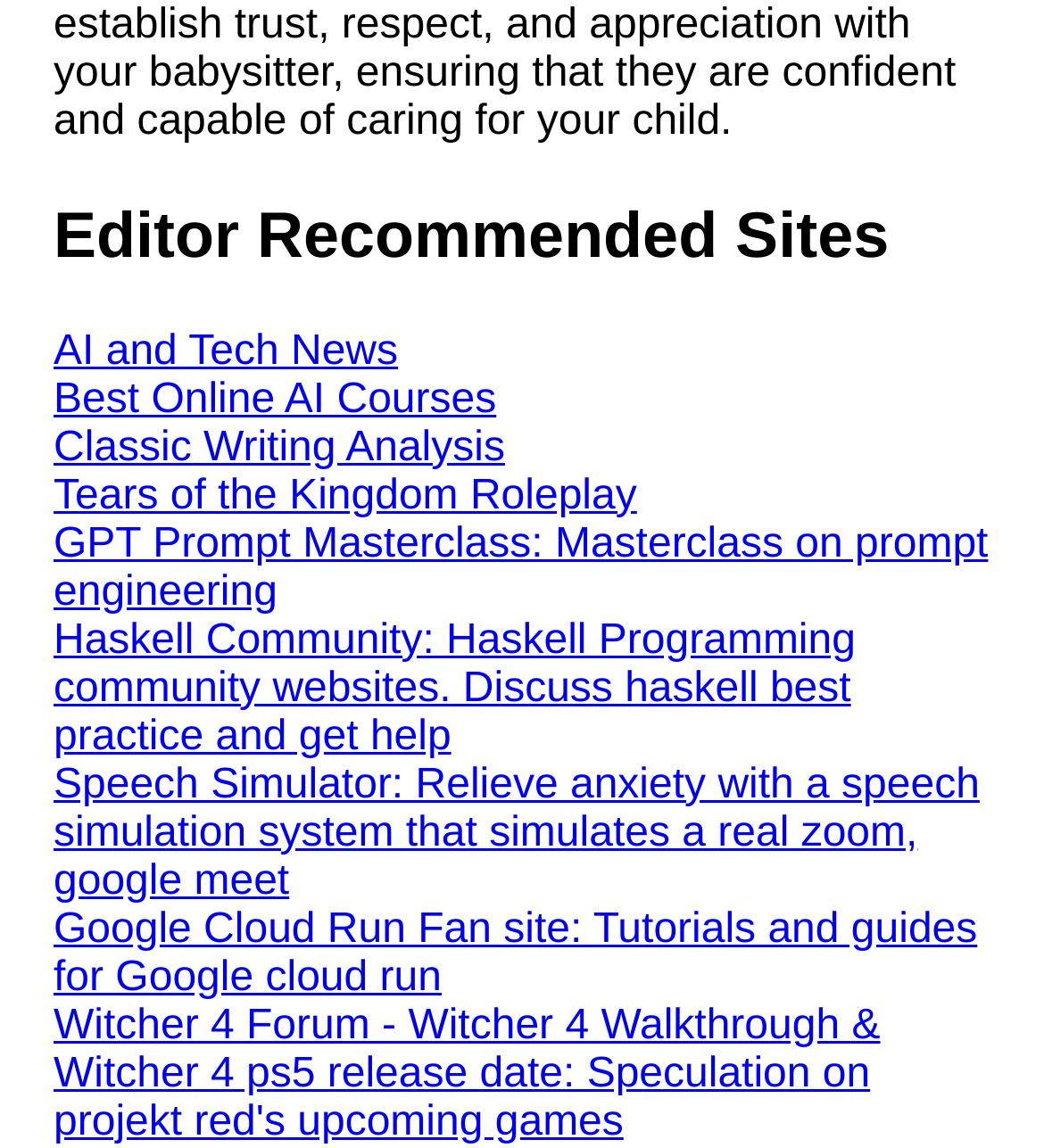What is the topic of the first link on the webpage?
Answer the question in as much detail as possible.

I looked at the first link on the webpage, which is 'Top 10 Questions to Ask a Potential Babysitter', and determined that the topic is related to babysitter questions.